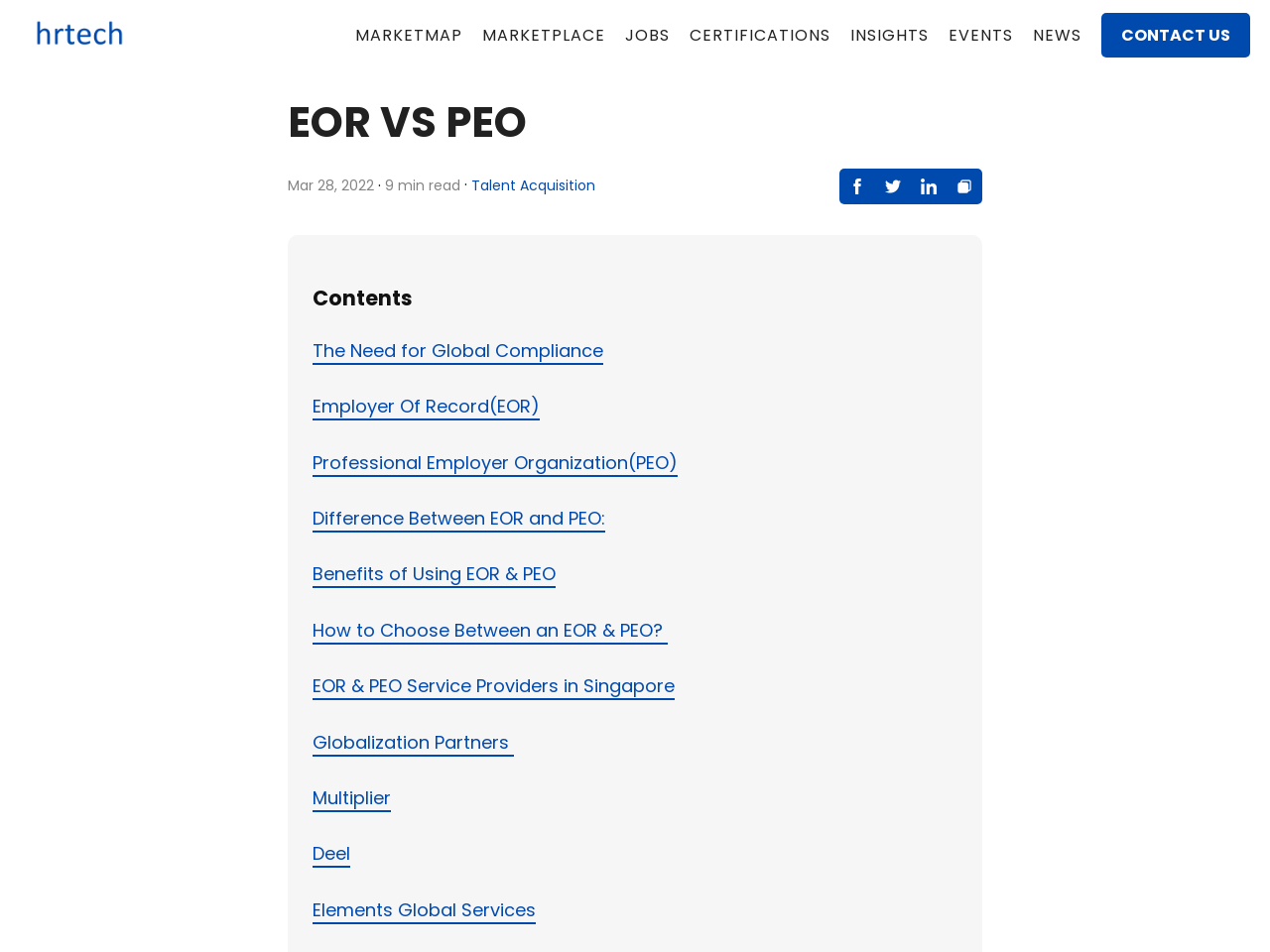Using the provided element description: "Talent Acquisition", determine the bounding box coordinates of the corresponding UI element in the screenshot.

[0.371, 0.183, 0.469, 0.207]